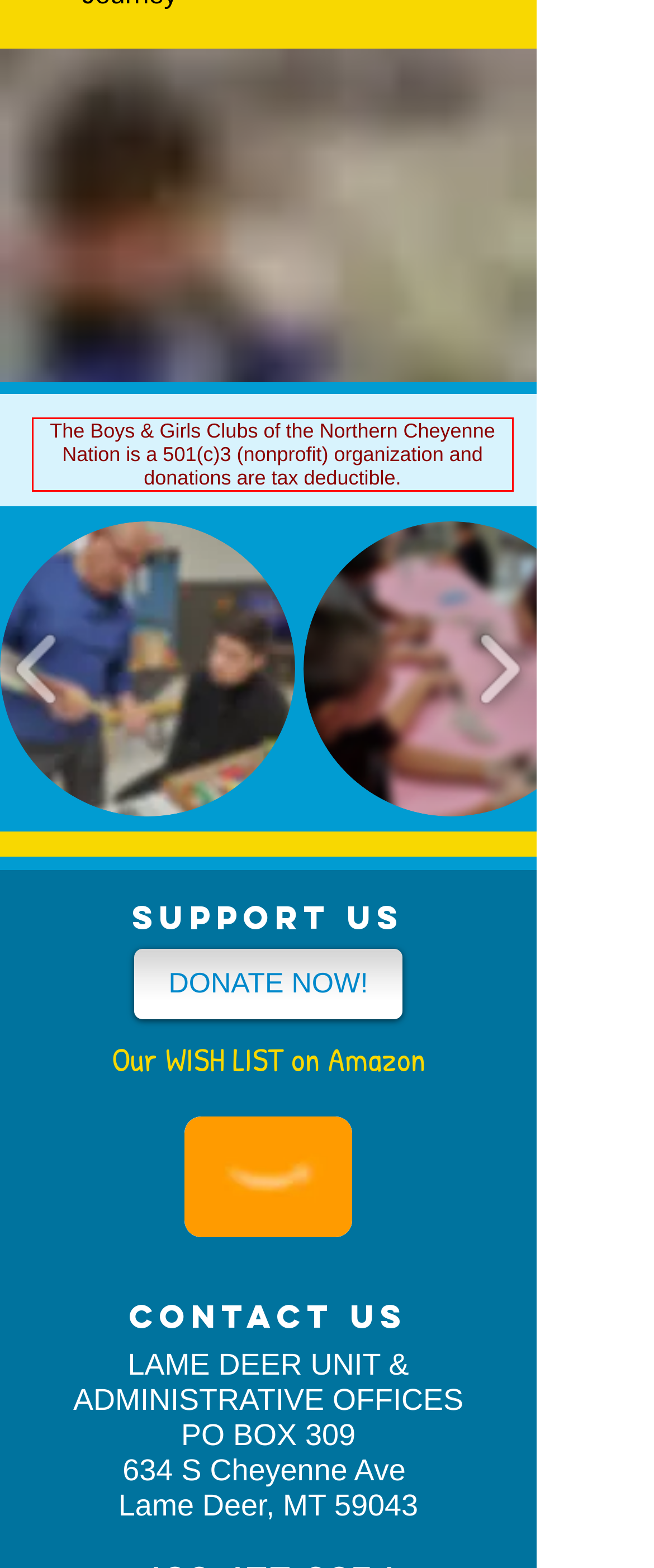Identify the text within the red bounding box on the webpage screenshot and generate the extracted text content.

The Boys & Girls Clubs of the Northern Cheyenne Nation is a 501(c)3 (nonprofit) organization and donations are tax deductible.